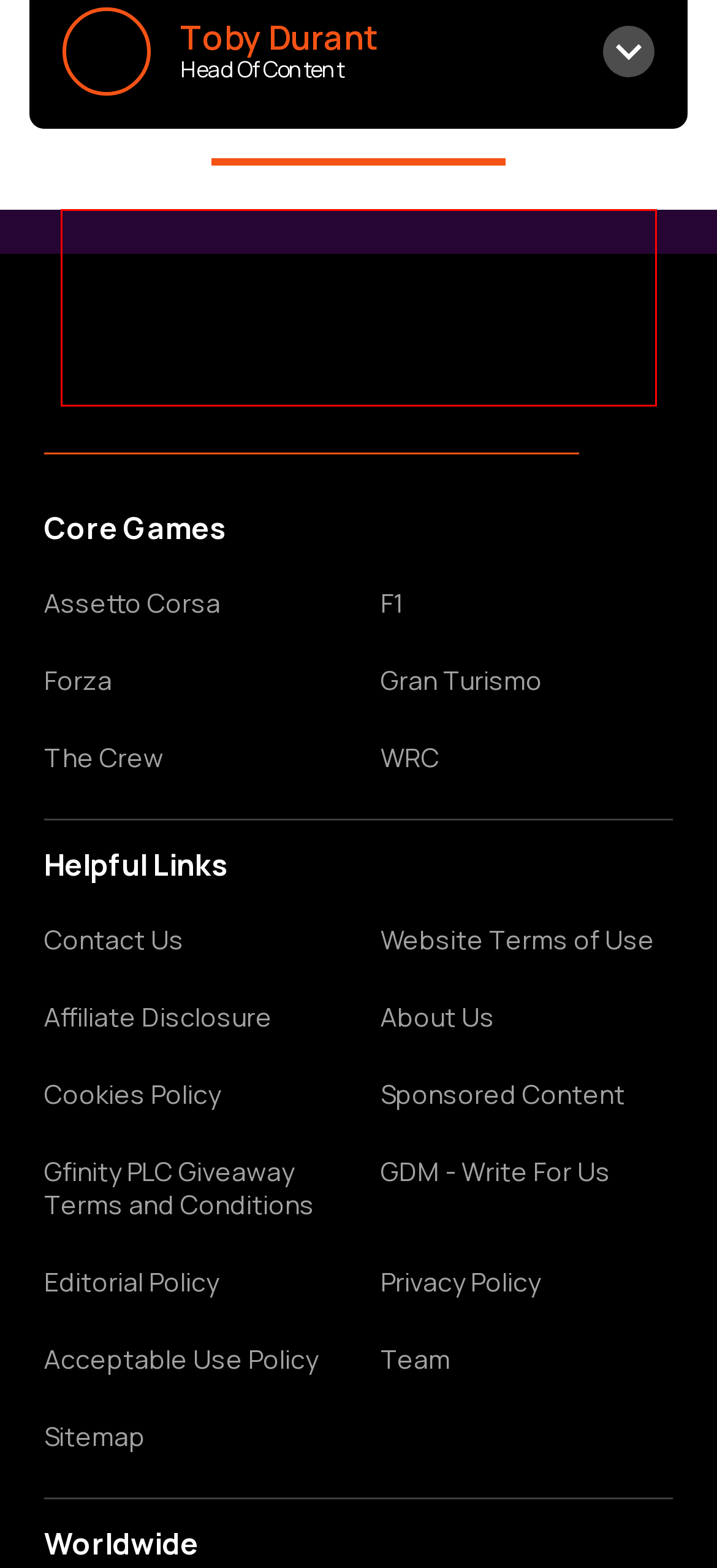Given a screenshot of a webpage, identify the red bounding box and perform OCR to recognize the text within that box.

As Head of Content Toby oversees all websites in the Gfinity Digital Media group. Former Editor-in-Chief for RacingGames, Toby is an avid F1 fan and is usually found deep in a career mode on the F1 game or pushing hard on ACC.